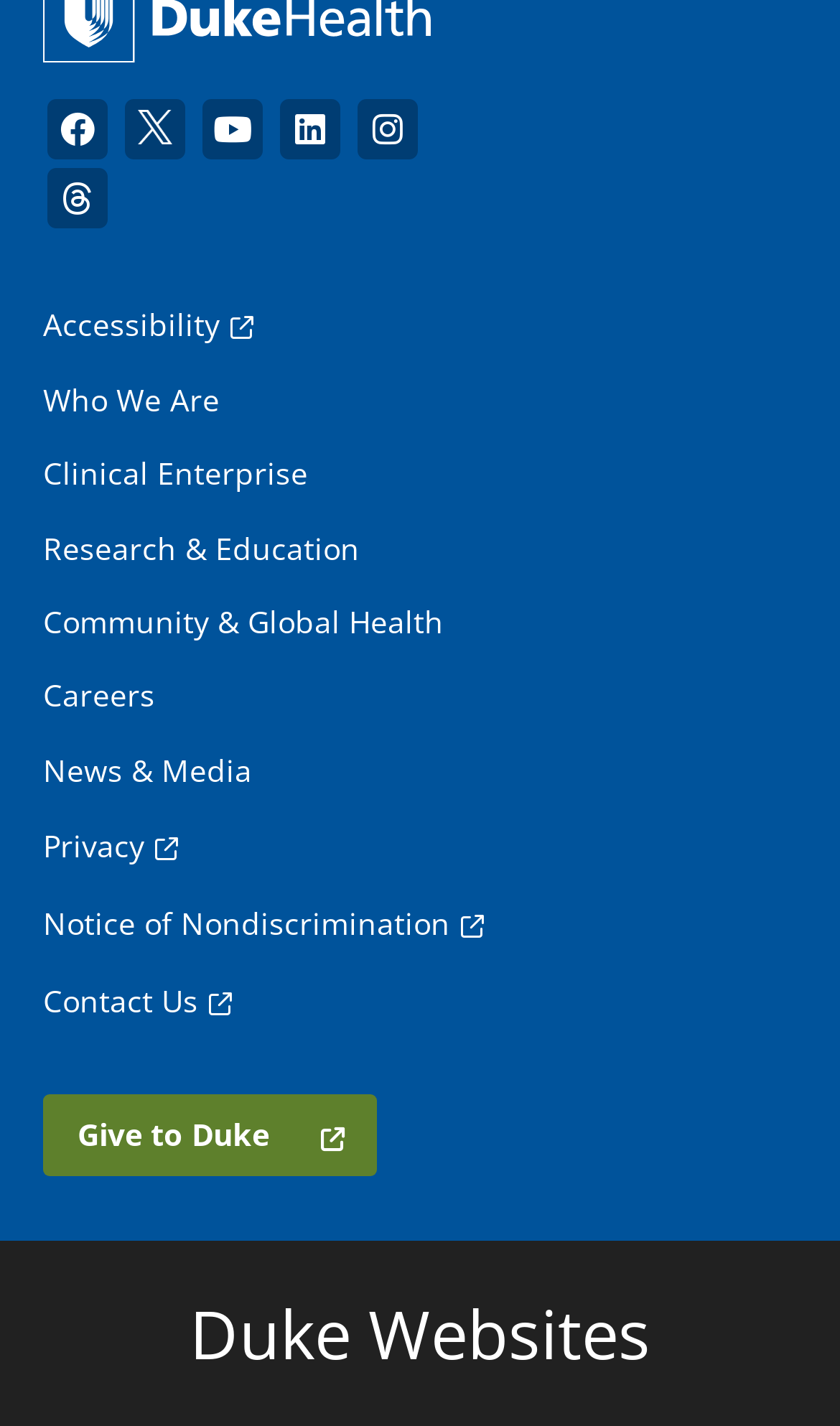Locate the bounding box coordinates of the element that needs to be clicked to carry out the instruction: "read previous post". The coordinates should be given as four float numbers ranging from 0 to 1, i.e., [left, top, right, bottom].

None